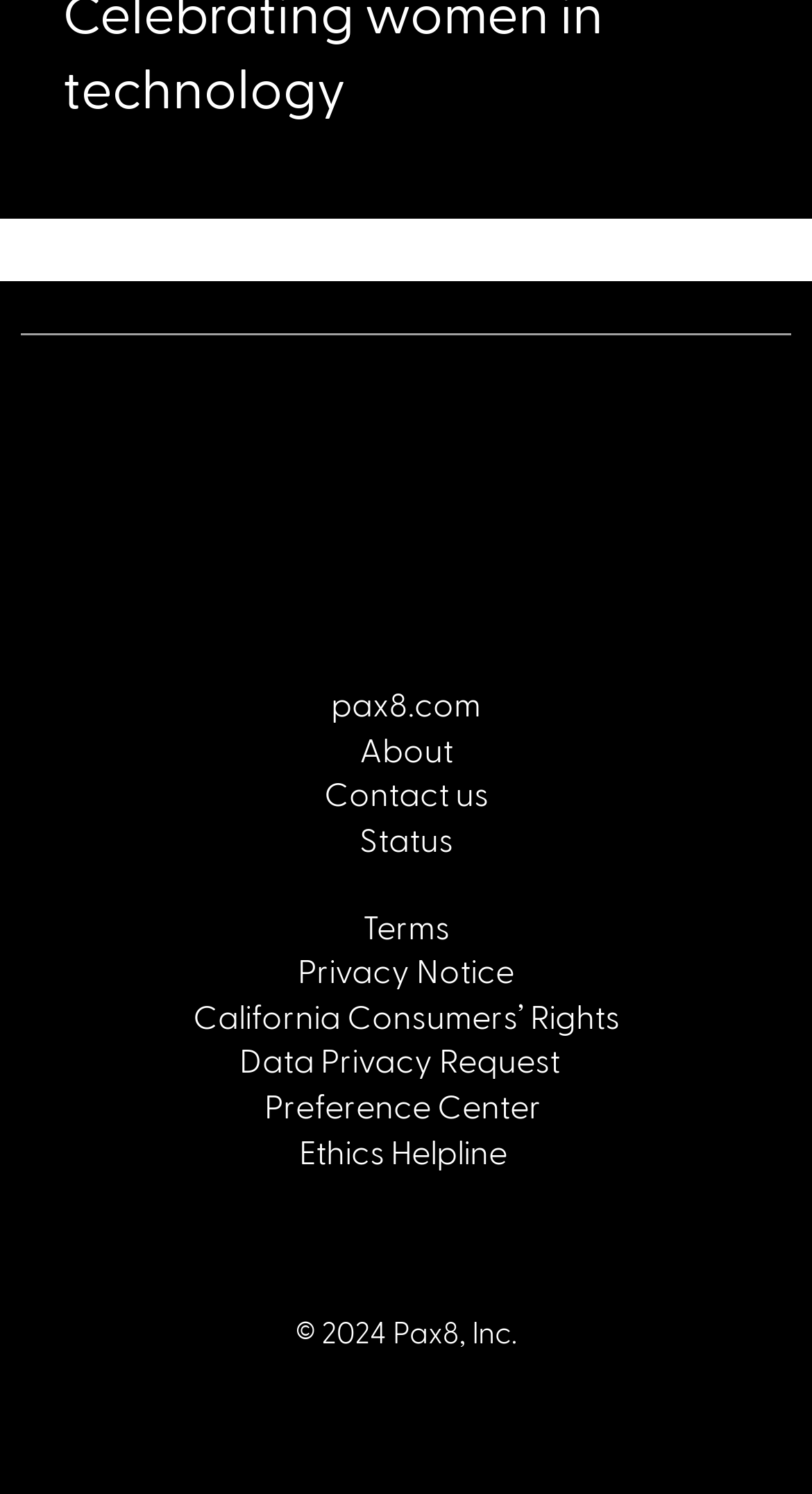Locate the bounding box coordinates of the clickable element to fulfill the following instruction: "learn about the company". Provide the coordinates as four float numbers between 0 and 1 in the format [left, top, right, bottom].

[0.442, 0.488, 0.558, 0.514]